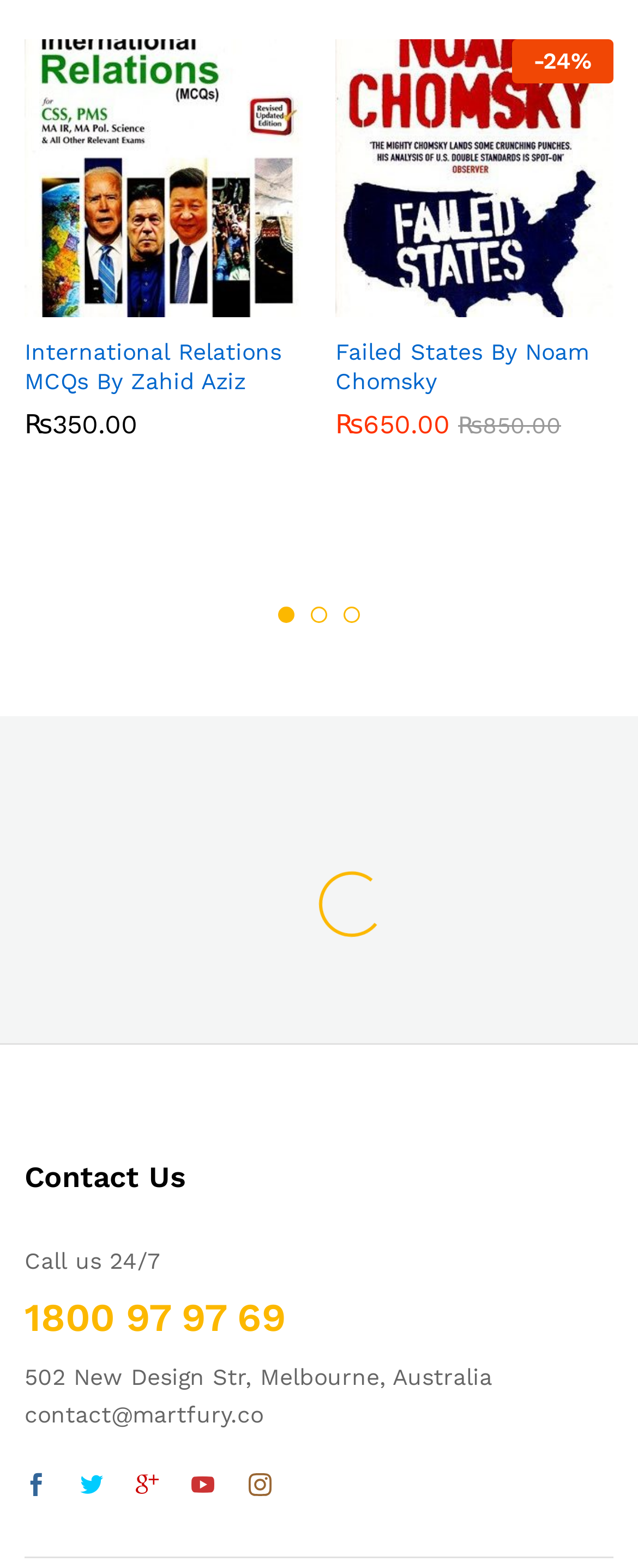Provide the bounding box coordinates of the UI element that matches the description: "3".

[0.538, 0.386, 0.564, 0.397]